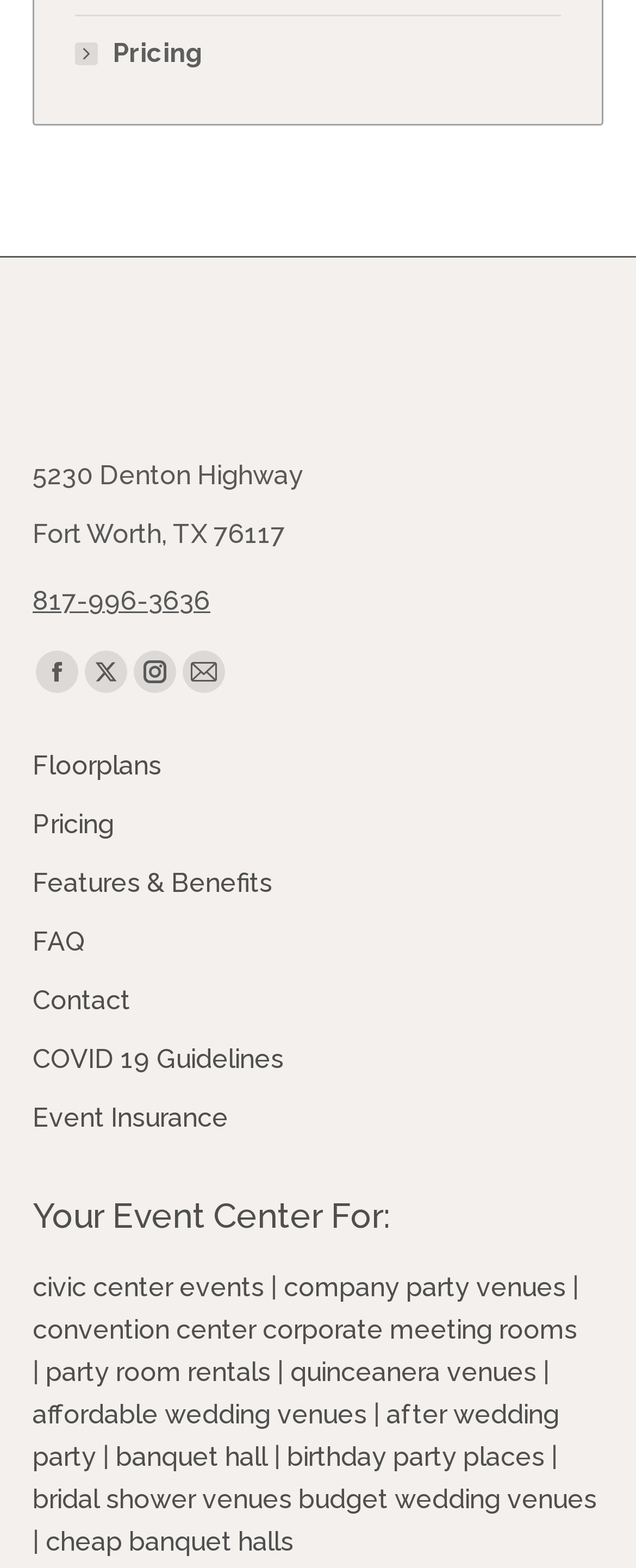Identify the bounding box coordinates of the region that should be clicked to execute the following instruction: "Visit the Facebook page".

[0.056, 0.415, 0.123, 0.442]